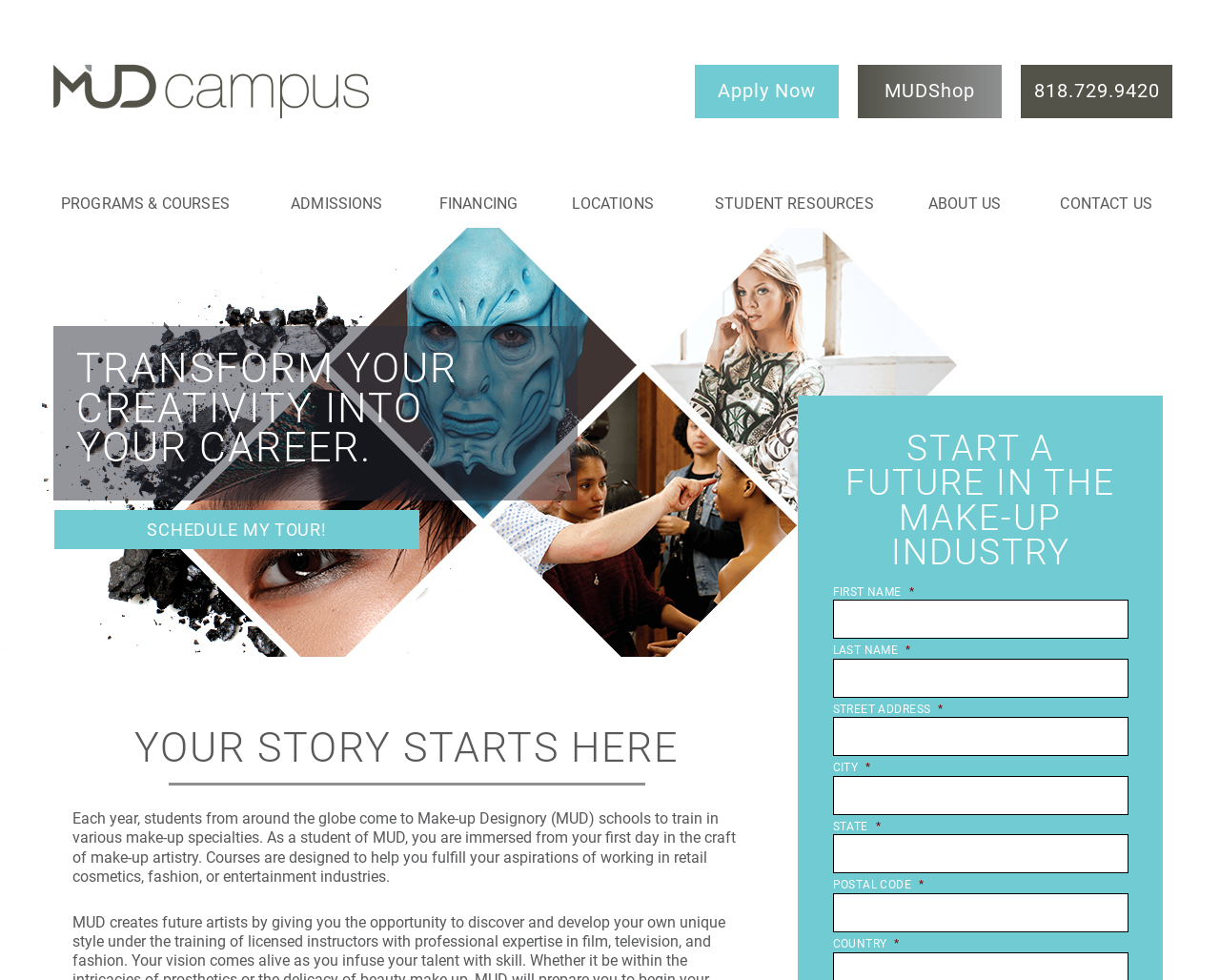Identify the coordinates of the bounding box for the element that must be clicked to accomplish the instruction: "Click SCHEDULE MY TOUR!".

[0.045, 0.52, 0.344, 0.56]